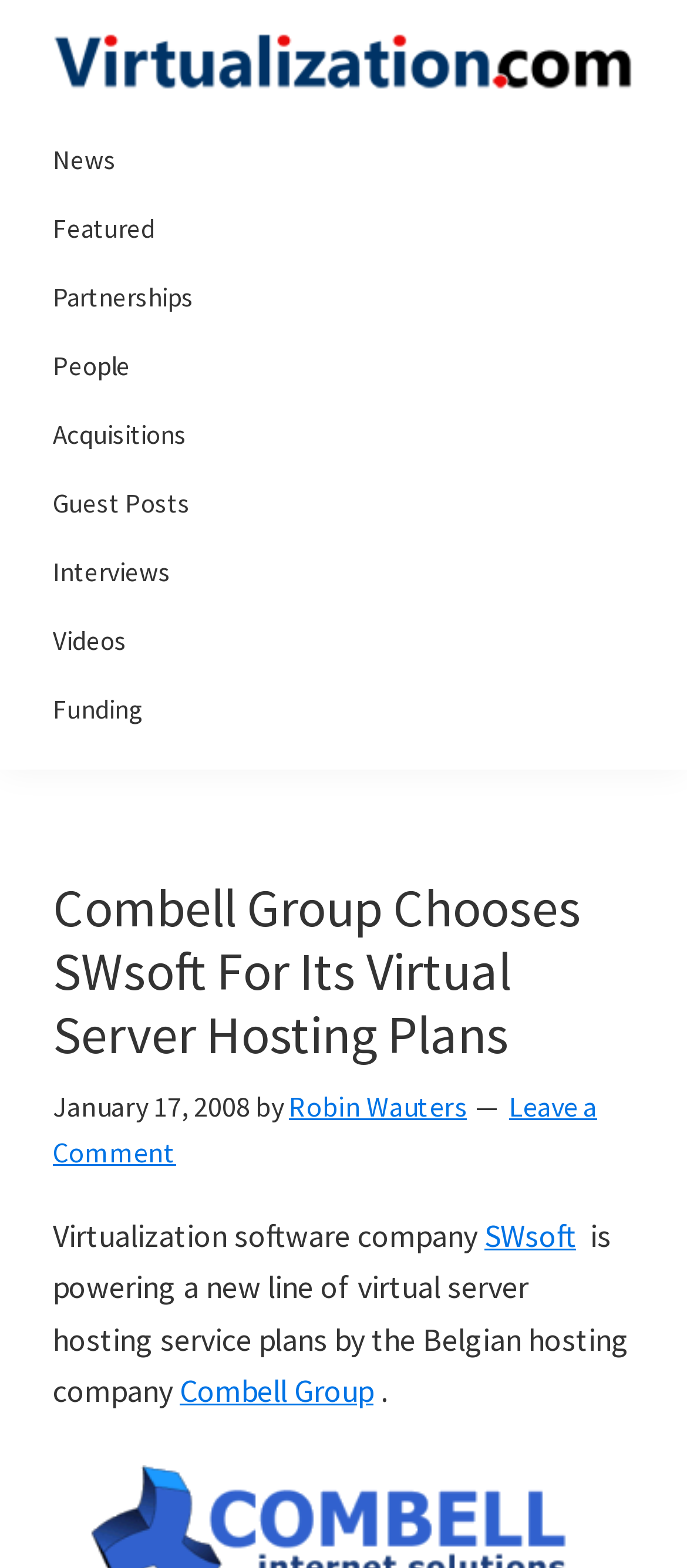Please find the bounding box coordinates of the element that needs to be clicked to perform the following instruction: "Read news". The bounding box coordinates should be four float numbers between 0 and 1, represented as [left, top, right, bottom].

[0.077, 0.08, 0.923, 0.124]